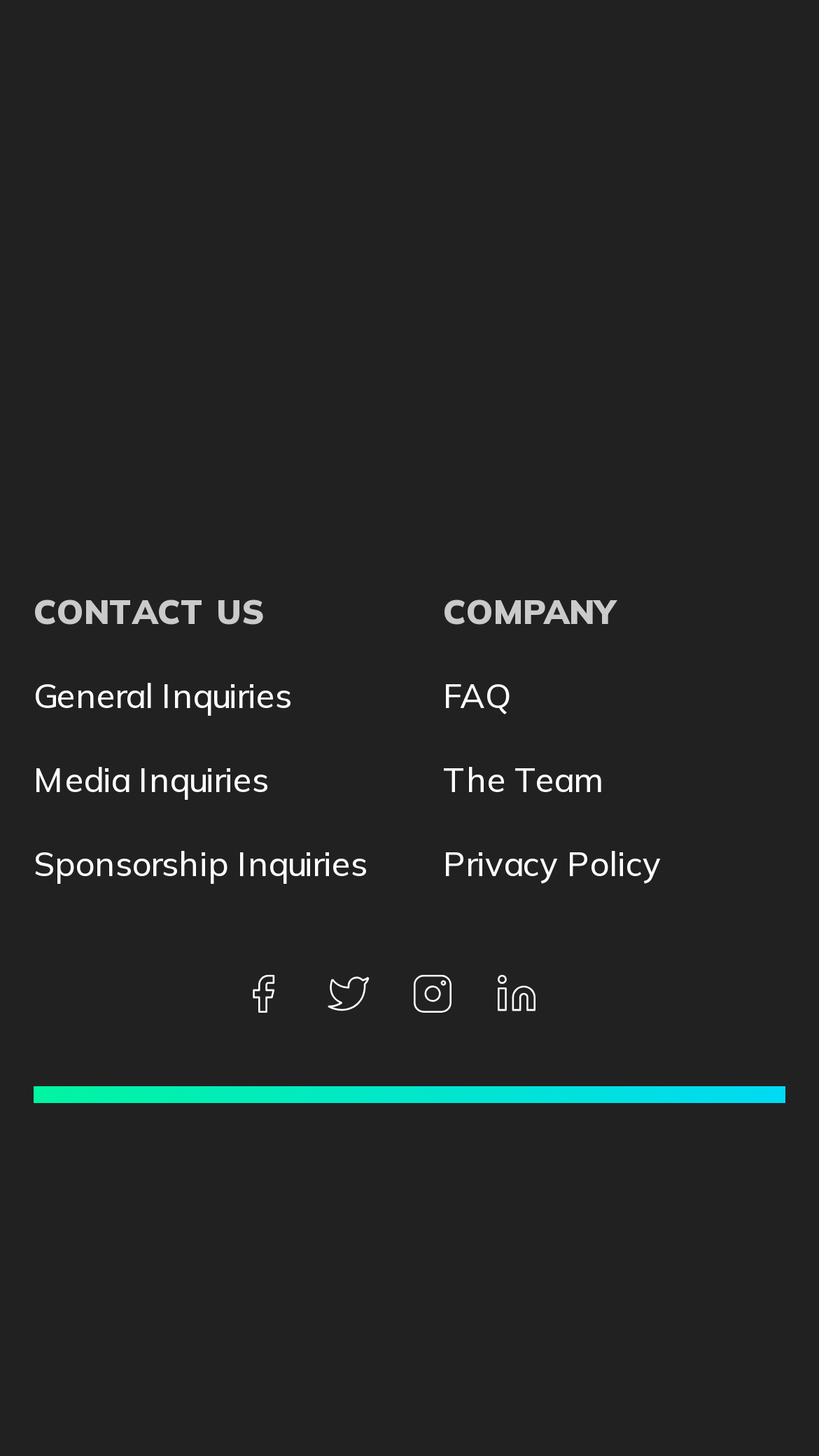Please predict the bounding box coordinates of the element's region where a click is necessary to complete the following instruction: "Click the 'CONTACT US' link". The coordinates should be represented by four float numbers between 0 and 1, i.e., [left, top, right, bottom].

[0.041, 0.406, 0.323, 0.435]